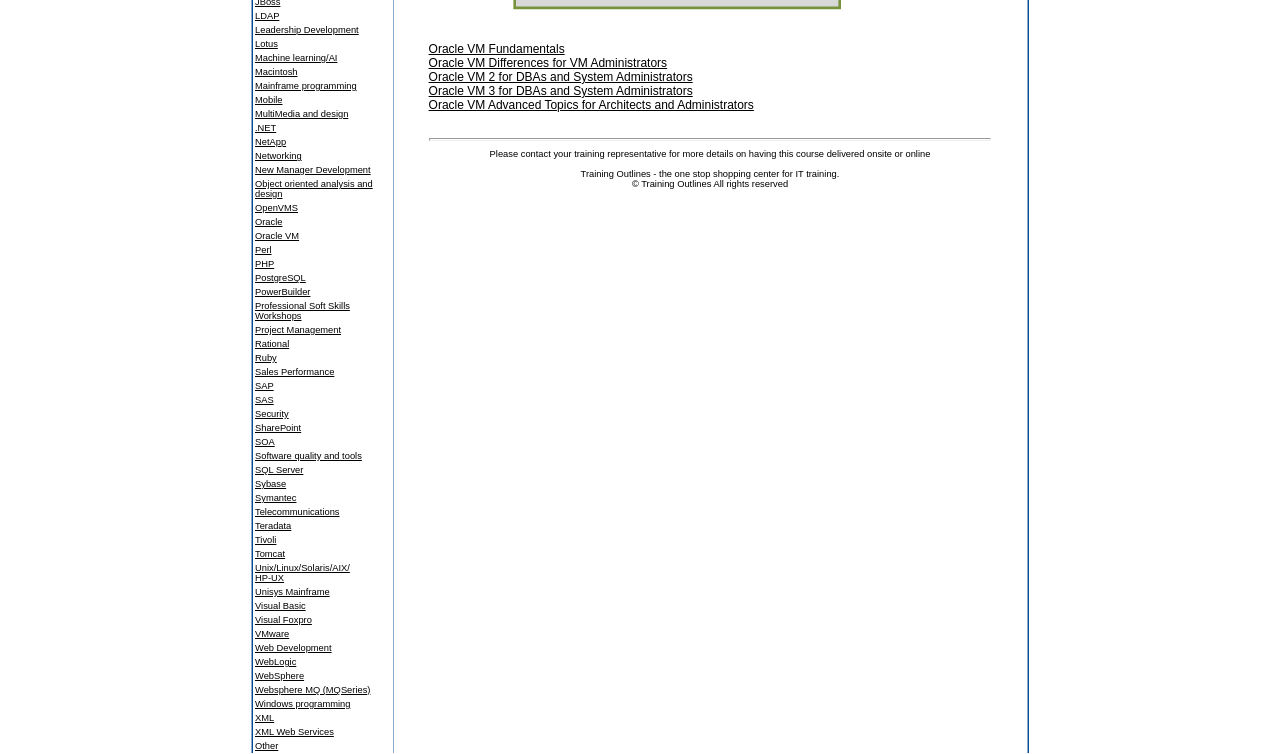Determine the bounding box of the UI component based on this description: "MultiMedia and design". The bounding box coordinates should be four float values between 0 and 1, i.e., [left, top, right, bottom].

[0.199, 0.145, 0.272, 0.158]